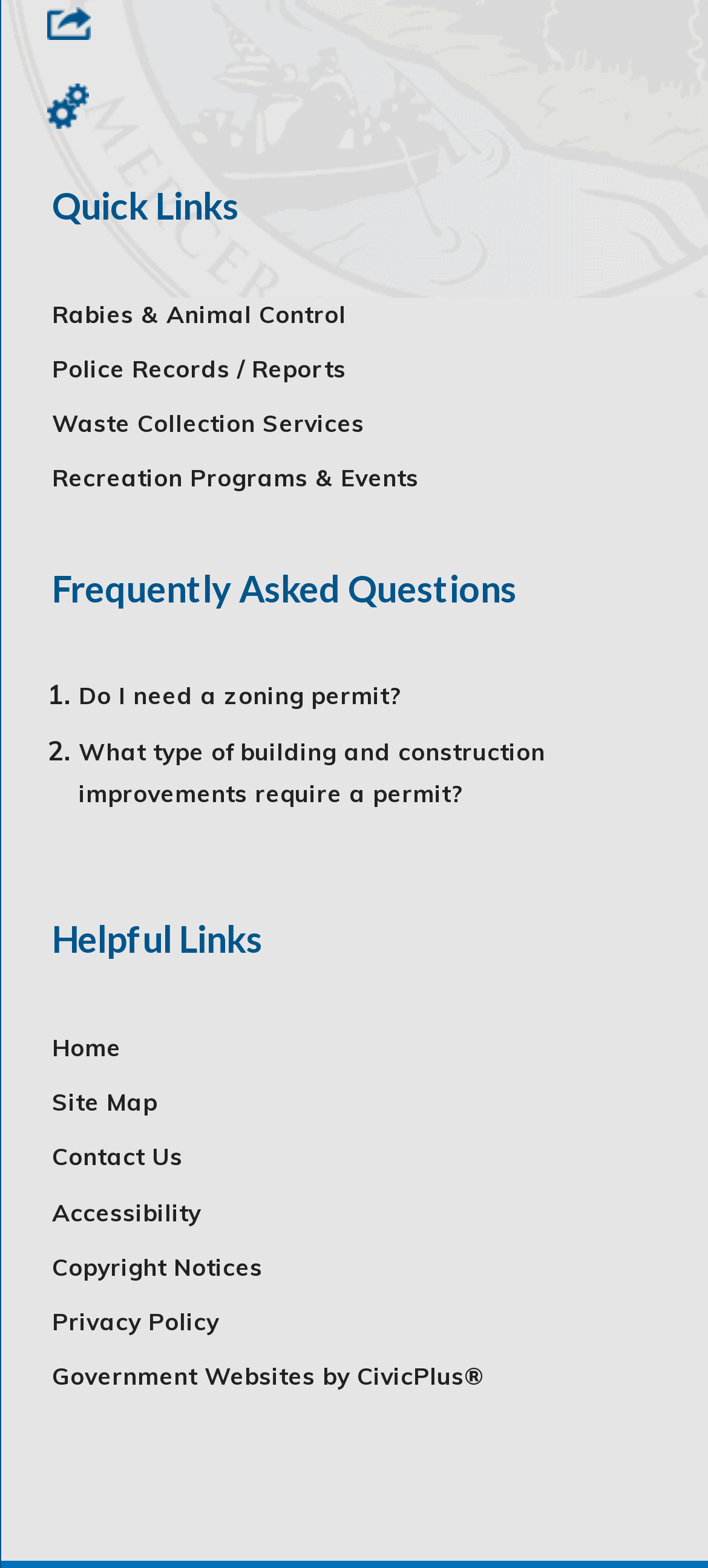Please provide the bounding box coordinates for the element that needs to be clicked to perform the following instruction: "Check Calendar". The coordinates should be given as four float numbers between 0 and 1, i.e., [left, top, right, bottom].

None